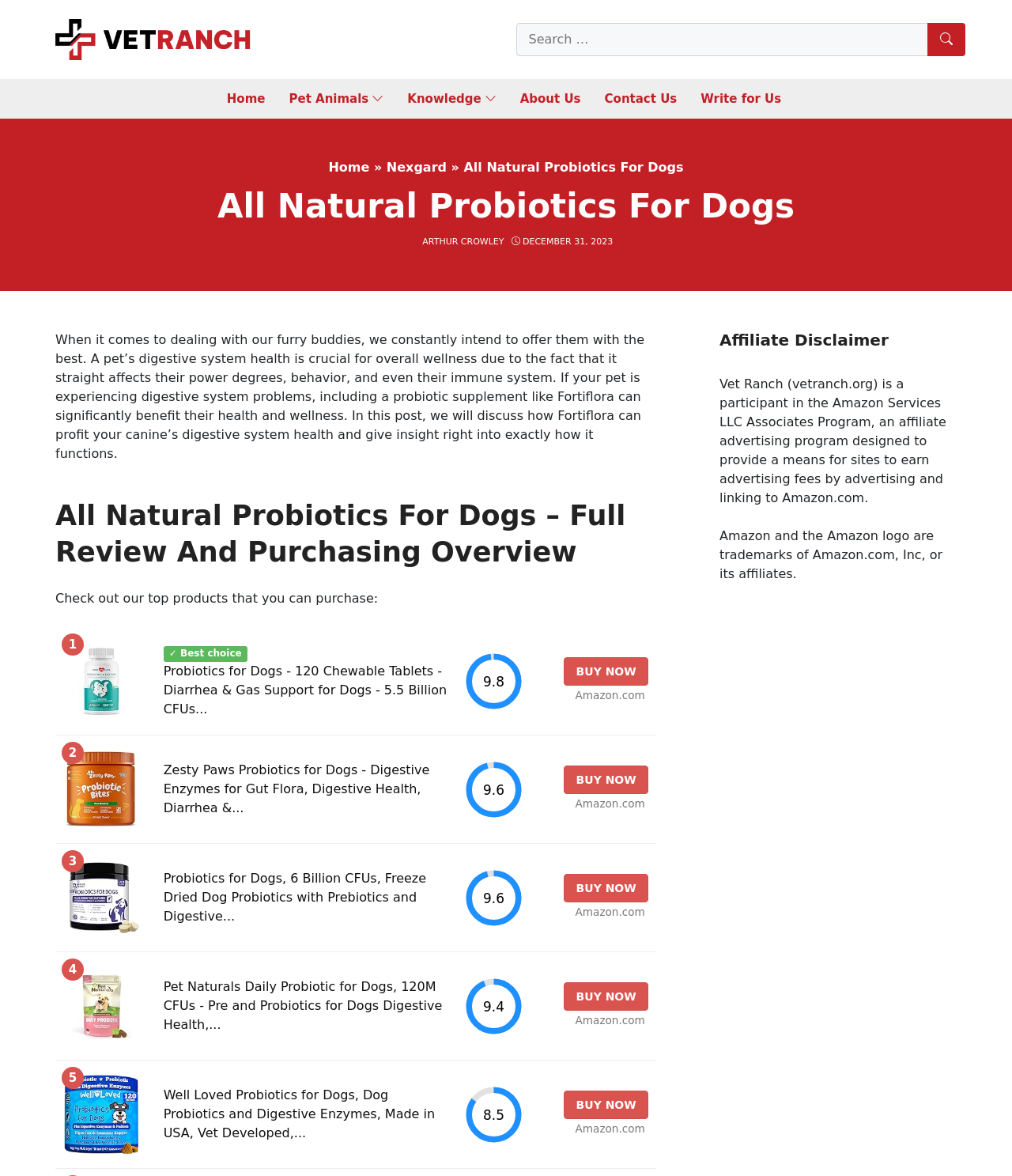Identify the bounding box for the UI element that is described as follows: "parent_node: Search for: aria-label="Search"".

[0.916, 0.02, 0.954, 0.048]